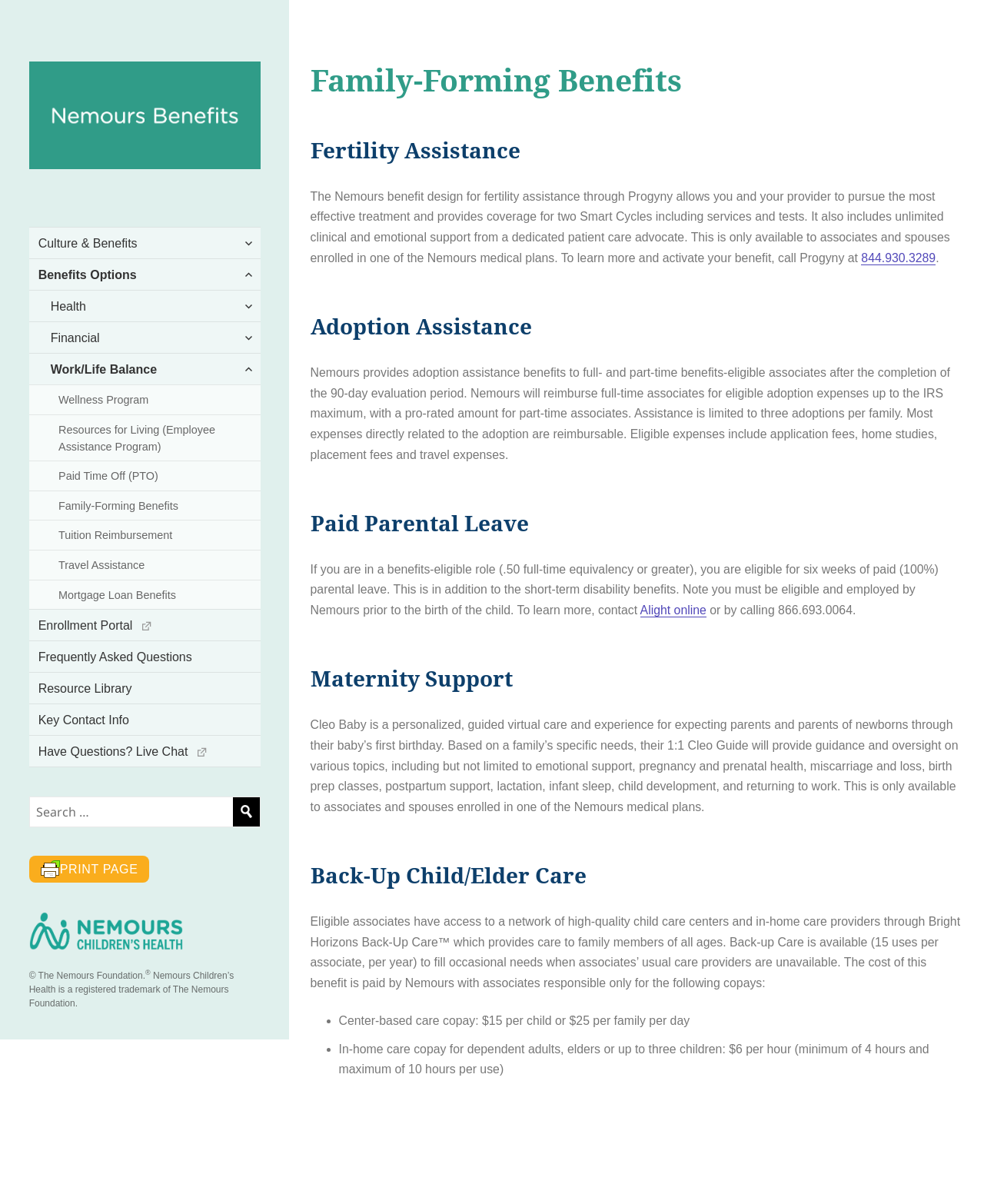Generate a thorough caption detailing the webpage content.

This webpage is about the Family-Forming Benefits provided by Nemours, a healthcare organization. The page is divided into several sections, each describing a specific benefit.

At the top of the page, there is a navigation menu with links to various benefits, including Health, Financial, Work/Life Balance, and Wellness Program. Below the menu, there is a search bar and a button to print the page.

The main content of the page is divided into five sections, each with a heading: Fertility Assistance, Adoption Assistance, Paid Parental Leave, Maternity Support, and Back-Up Child/Elder Care. Each section provides detailed information about the corresponding benefit, including eligibility, coverage, and contact information.

In the Fertility Assistance section, there is a paragraph of text describing the benefit, which includes coverage for two Smart Cycles and unlimited clinical and emotional support. There is also a phone number to call for more information.

The Adoption Assistance section provides information about the reimbursement of eligible adoption expenses, including application fees, home studies, and travel expenses.

The Paid Parental Leave section explains that eligible associates can take six weeks of paid parental leave, in addition to short-term disability benefits.

The Maternity Support section describes the Cleo Baby program, which provides personalized virtual care and guidance for expecting parents and parents of newborns.

Finally, the Back-Up Child/Elder Care section explains that eligible associates have access to a network of high-quality child care centers and in-home care providers through Bright Horizons Back-Up Care, with a limited number of uses per year.

Throughout the page, there are several links to external resources, such as the Enrollment Portal, Frequently Asked Questions, and Resource Library. At the bottom of the page, there is a Nemours logo and a copyright notice.